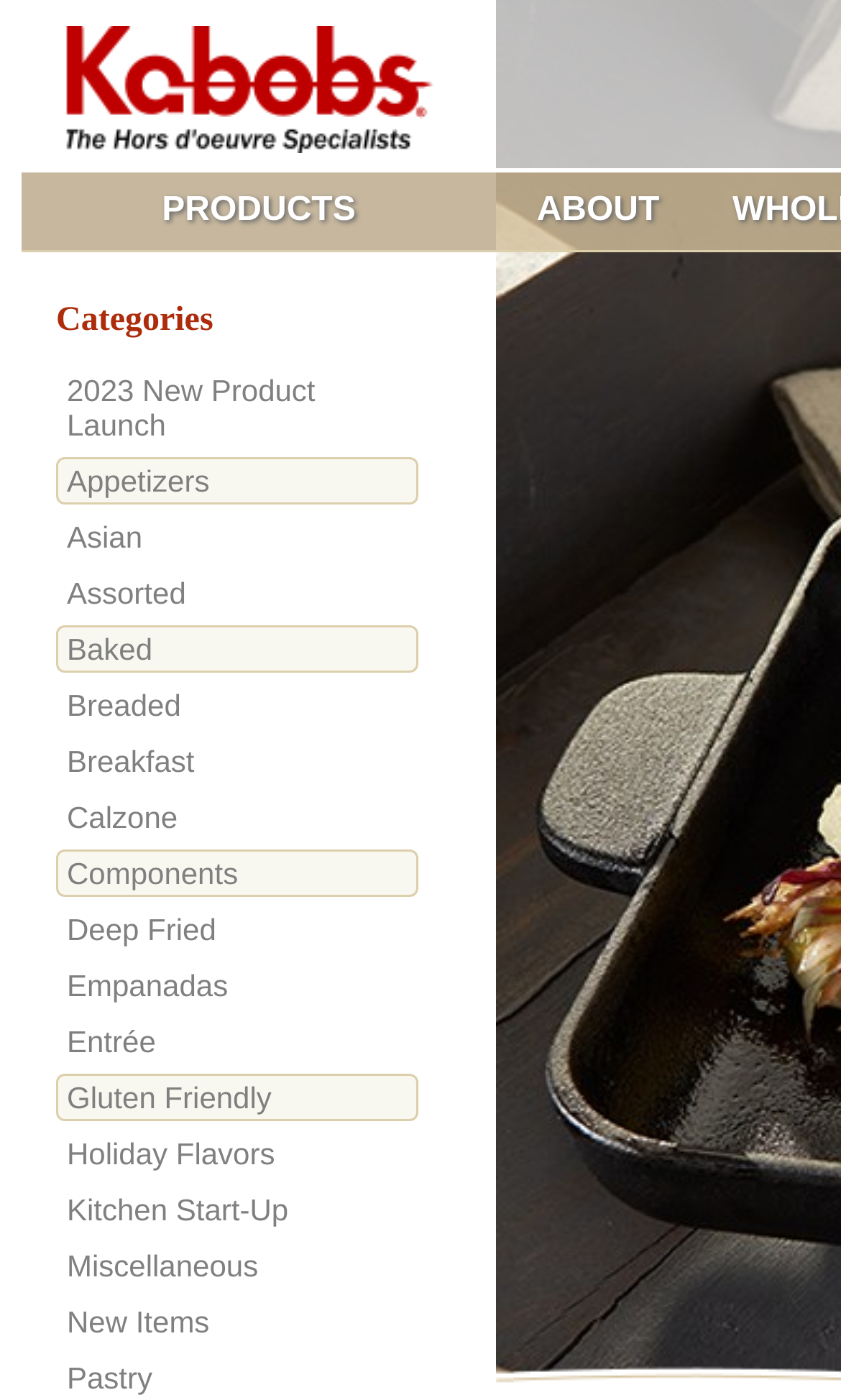Pinpoint the bounding box coordinates of the clickable element needed to complete the instruction: "learn about the company". The coordinates should be provided as four float numbers between 0 and 1: [left, top, right, bottom].

[0.6, 0.123, 0.823, 0.182]